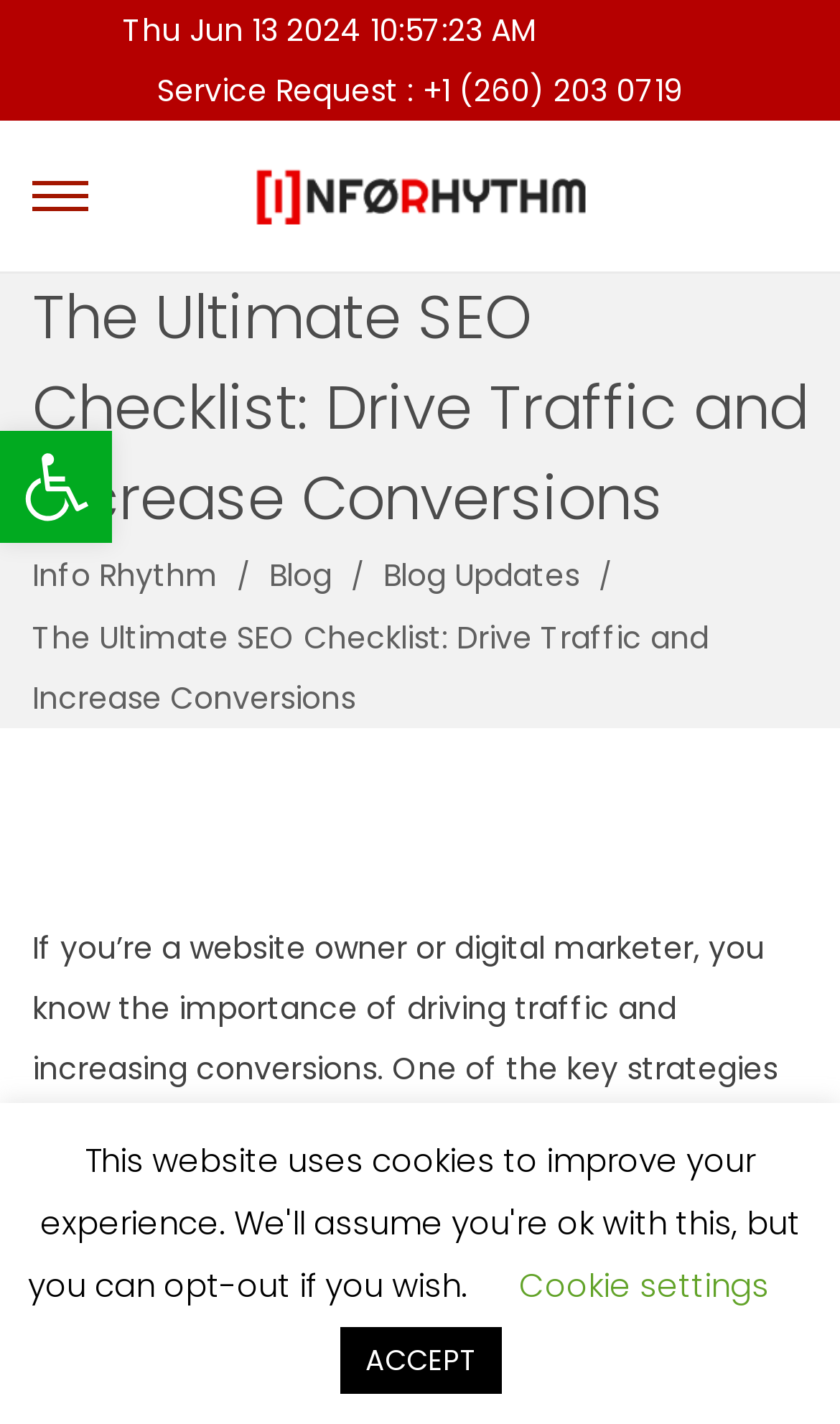What is the main topic of the webpage?
From the details in the image, provide a complete and detailed answer to the question.

I found the main topic of the webpage by looking at the heading element that says 'The Ultimate SEO Checklist: Drive Traffic and Increase Conversions' located at the top of the main content area of the webpage.